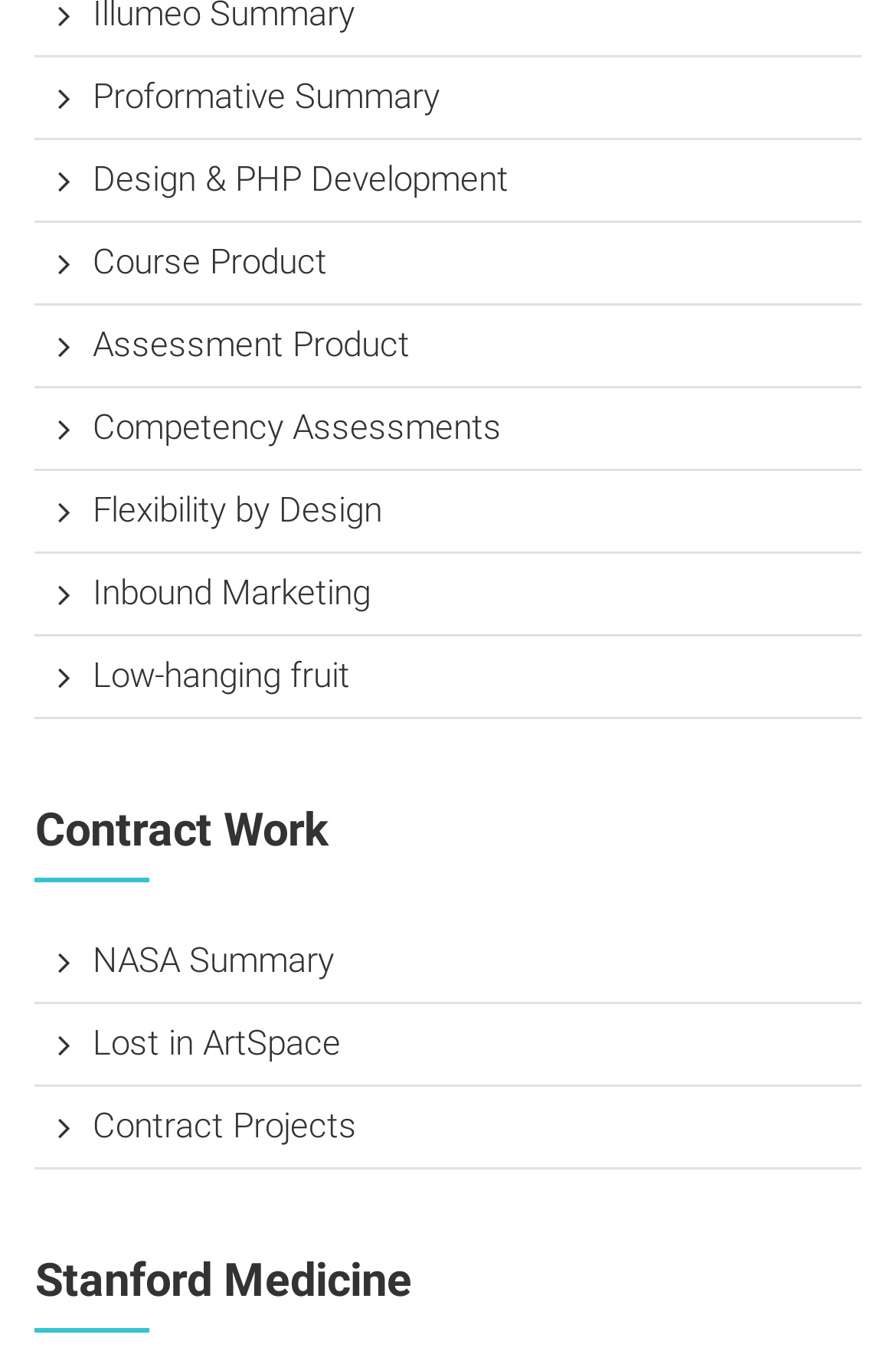How many headings are on the webpage?
Please respond to the question with a detailed and well-explained answer.

I found two headings on the webpage: 'Contract Work' and 'Stanford Medicine'. These headings have bounding box coordinates of [0.039, 0.593, 0.961, 0.657] and [0.039, 0.926, 0.961, 0.99] respectively.